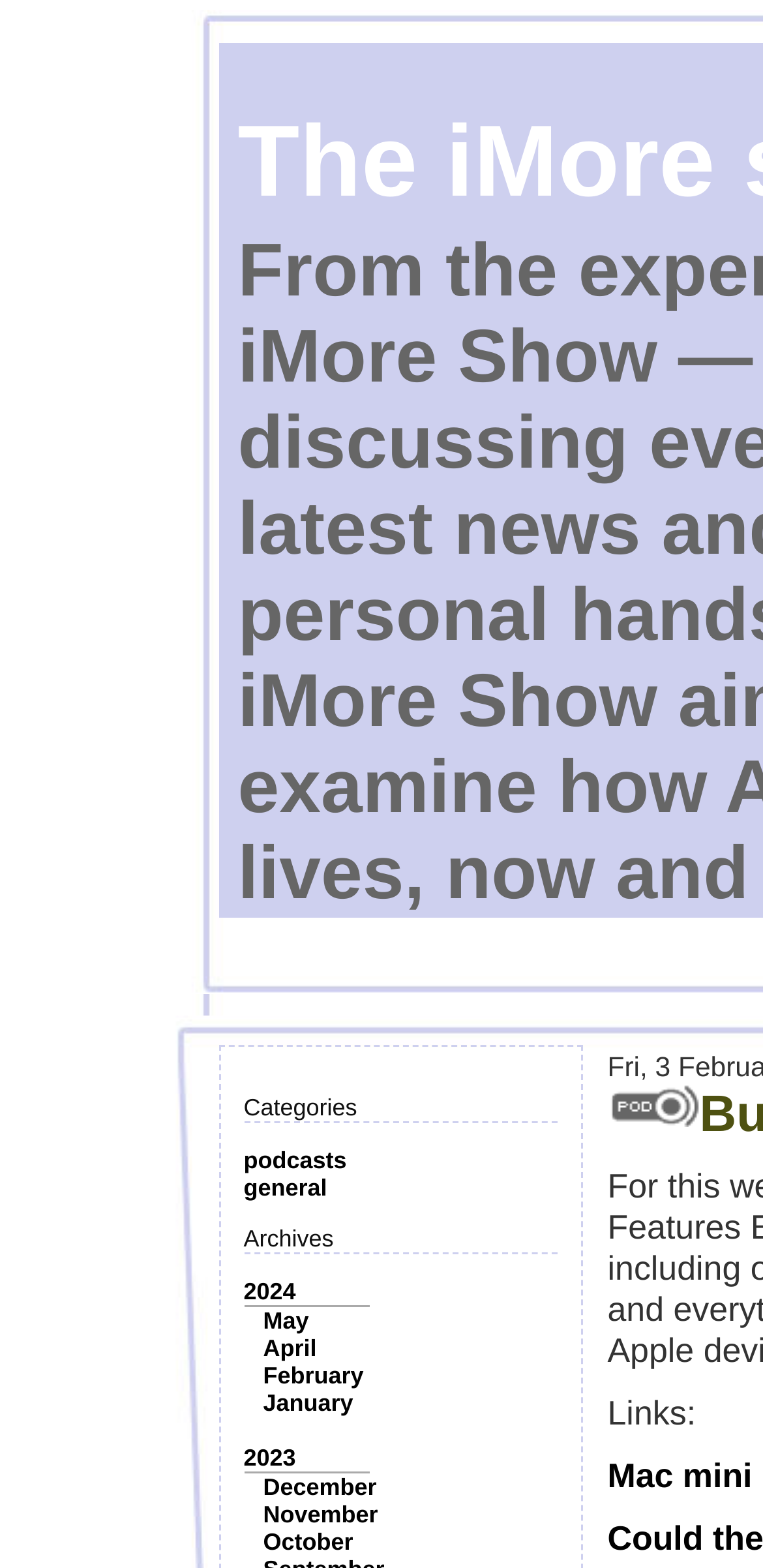Identify the bounding box coordinates for the region to click in order to carry out this instruction: "Click on the 'December' link". Provide the coordinates using four float numbers between 0 and 1, formatted as [left, top, right, bottom].

[0.345, 0.94, 0.494, 0.957]